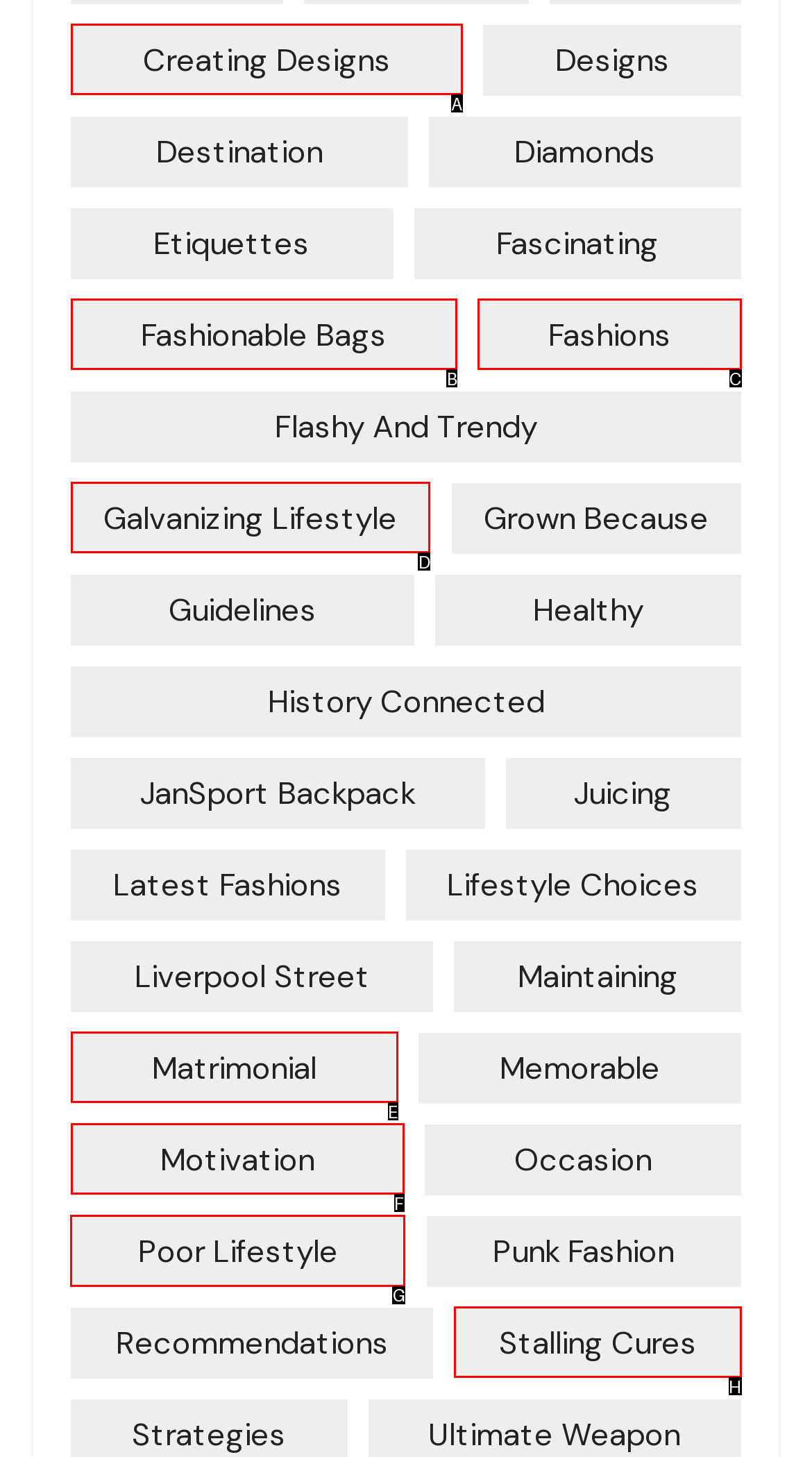For the instruction: Read about poor lifestyle, determine the appropriate UI element to click from the given options. Respond with the letter corresponding to the correct choice.

G